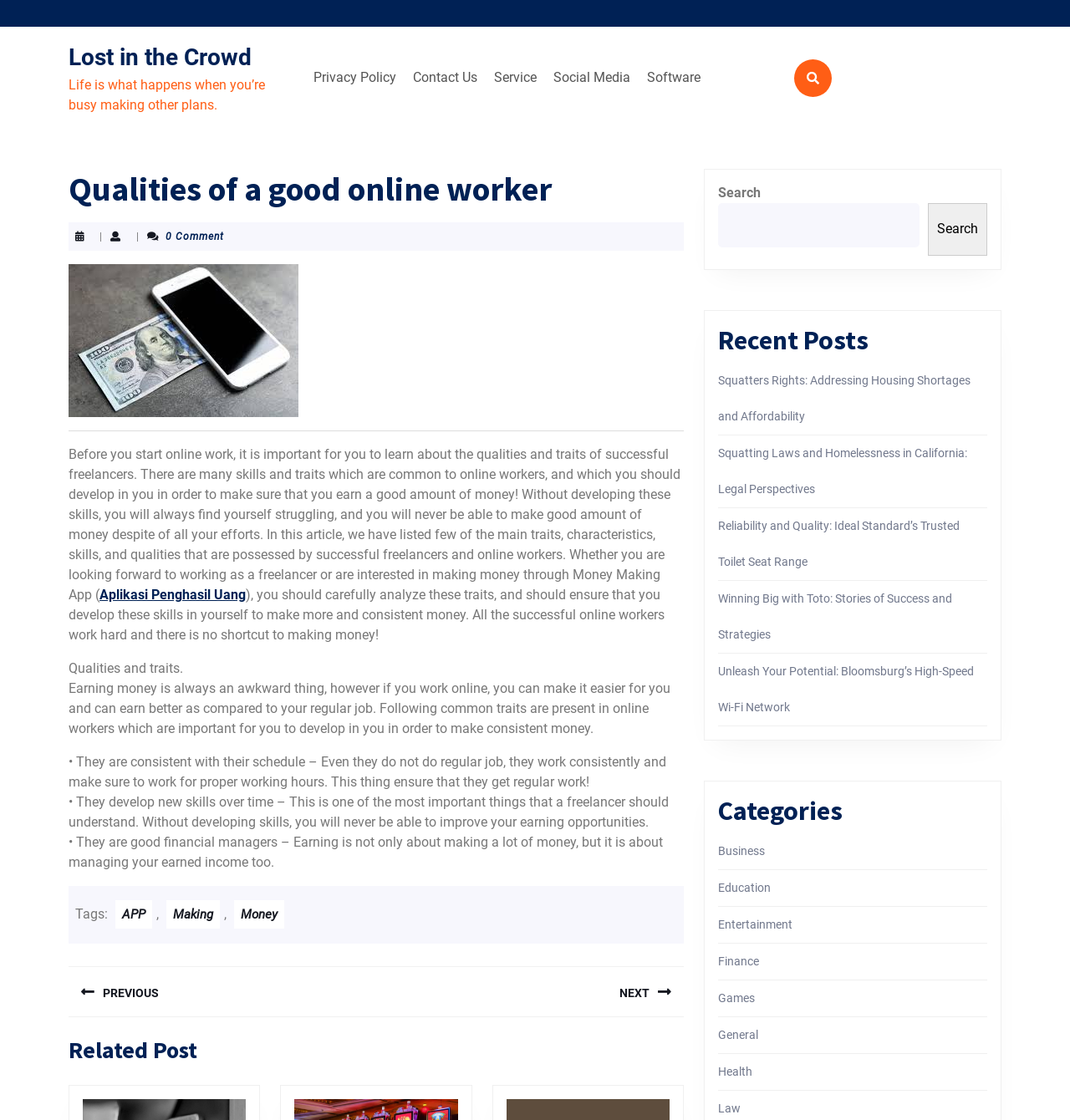Provide your answer in a single word or phrase: 
What is the image below the heading 'Qualities of a good online worker'?

Post thumbnail image